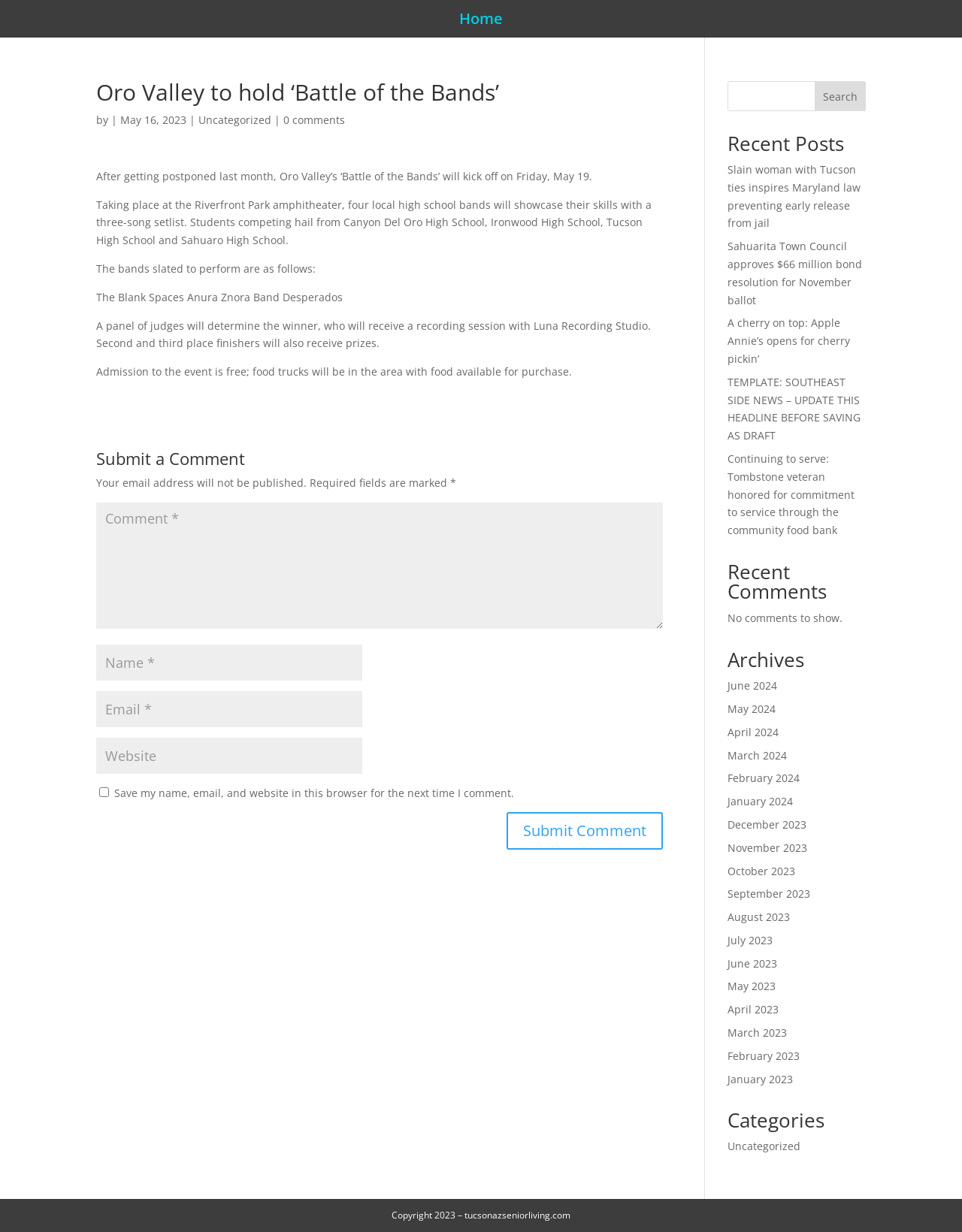Find and specify the bounding box coordinates that correspond to the clickable region for the instruction: "Click on the 'Home' link".

[0.477, 0.011, 0.523, 0.024]